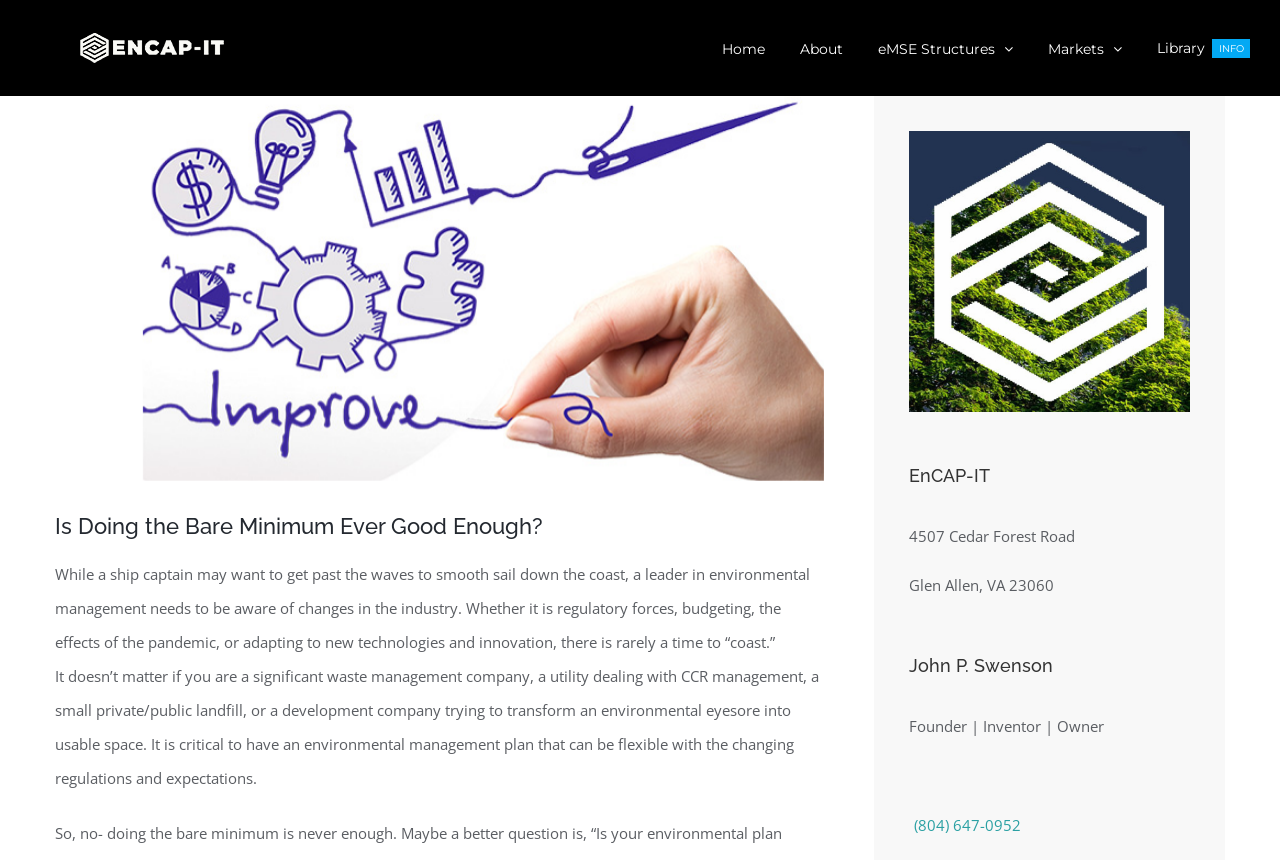Based on what you see in the screenshot, provide a thorough answer to this question: Who is the founder of the company?

The founder's name is obtained from the heading element with the text 'John P. Swenson' and the static text element with the title 'Founder | Inventor | Owner'.